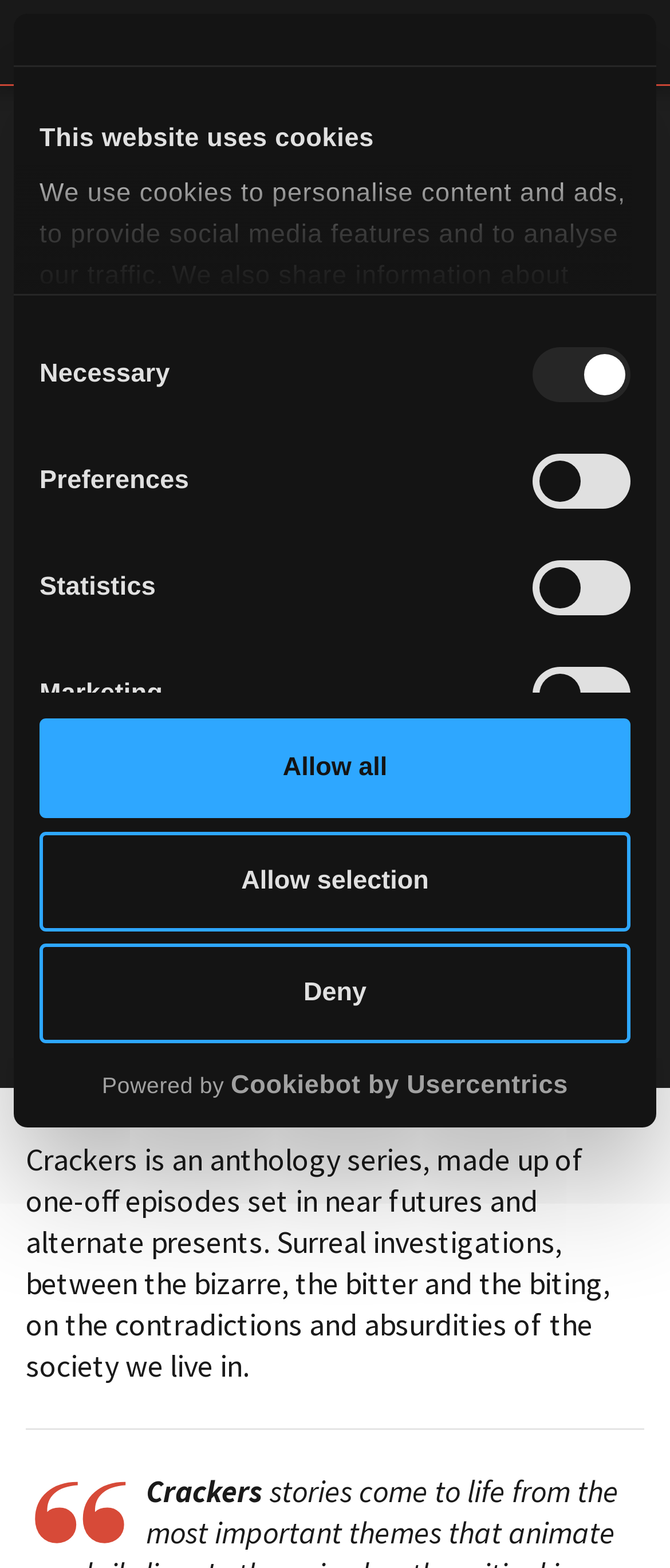What is the genre of the TV series?
Please ensure your answer to the question is detailed and covers all necessary aspects.

I inferred the answer by reading the description of the TV series, which mentions that it is 'an anthology series, made up of one-off episodes set in near futures and alternate presents'.